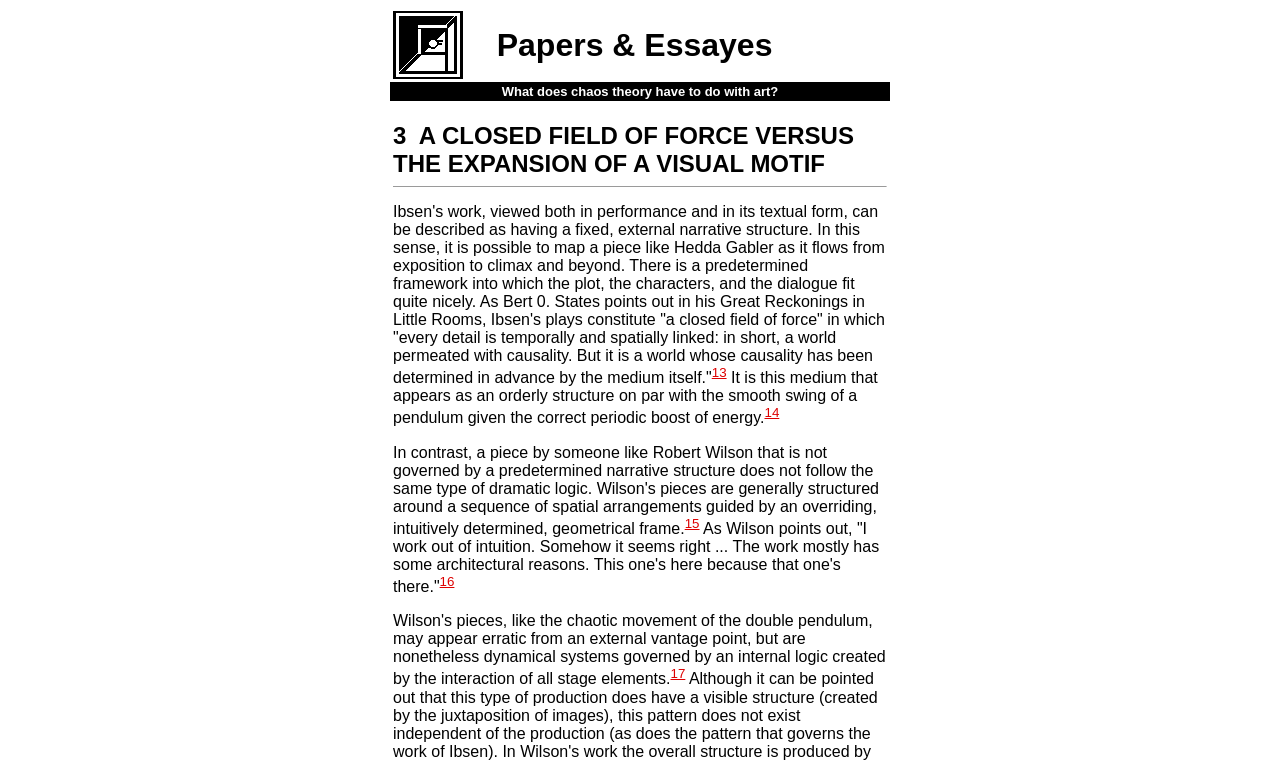Please provide a one-word or phrase answer to the question: 
How many superscript elements are in the second table row?

4